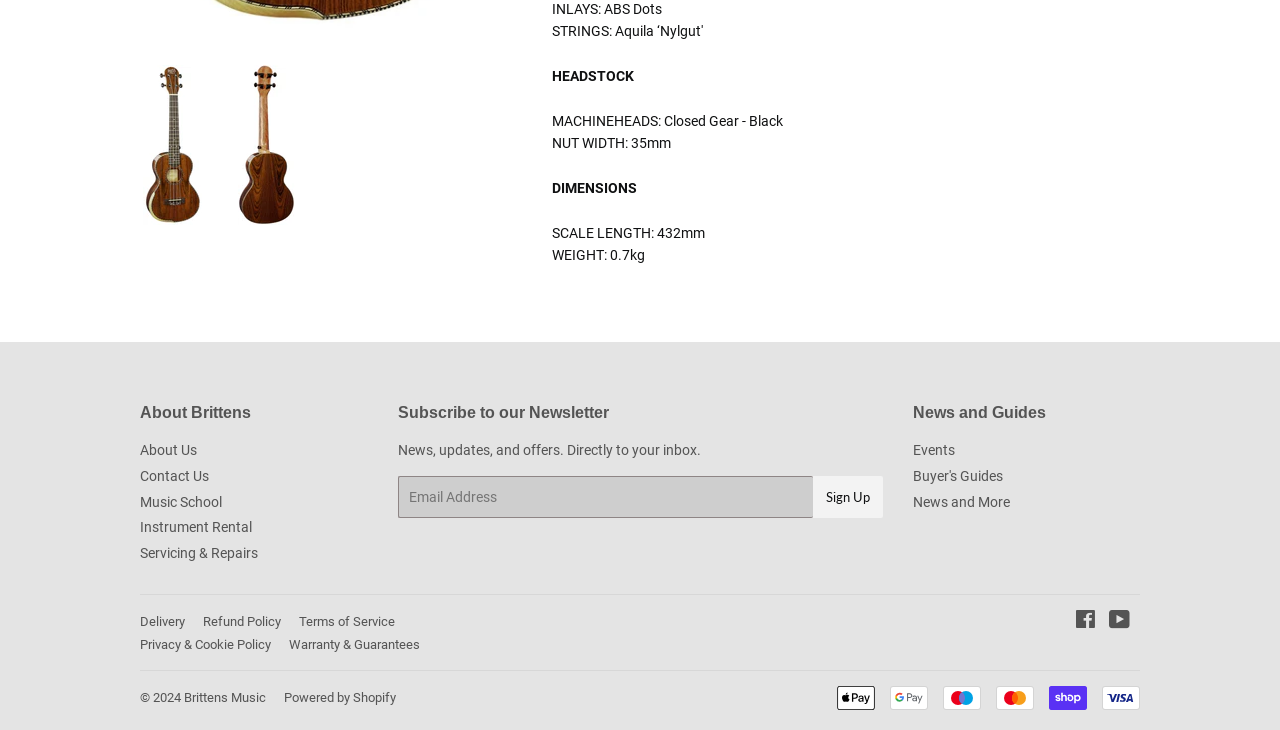Please identify the bounding box coordinates of the element I need to click to follow this instruction: "Read buyer's guides".

[0.713, 0.641, 0.783, 0.663]